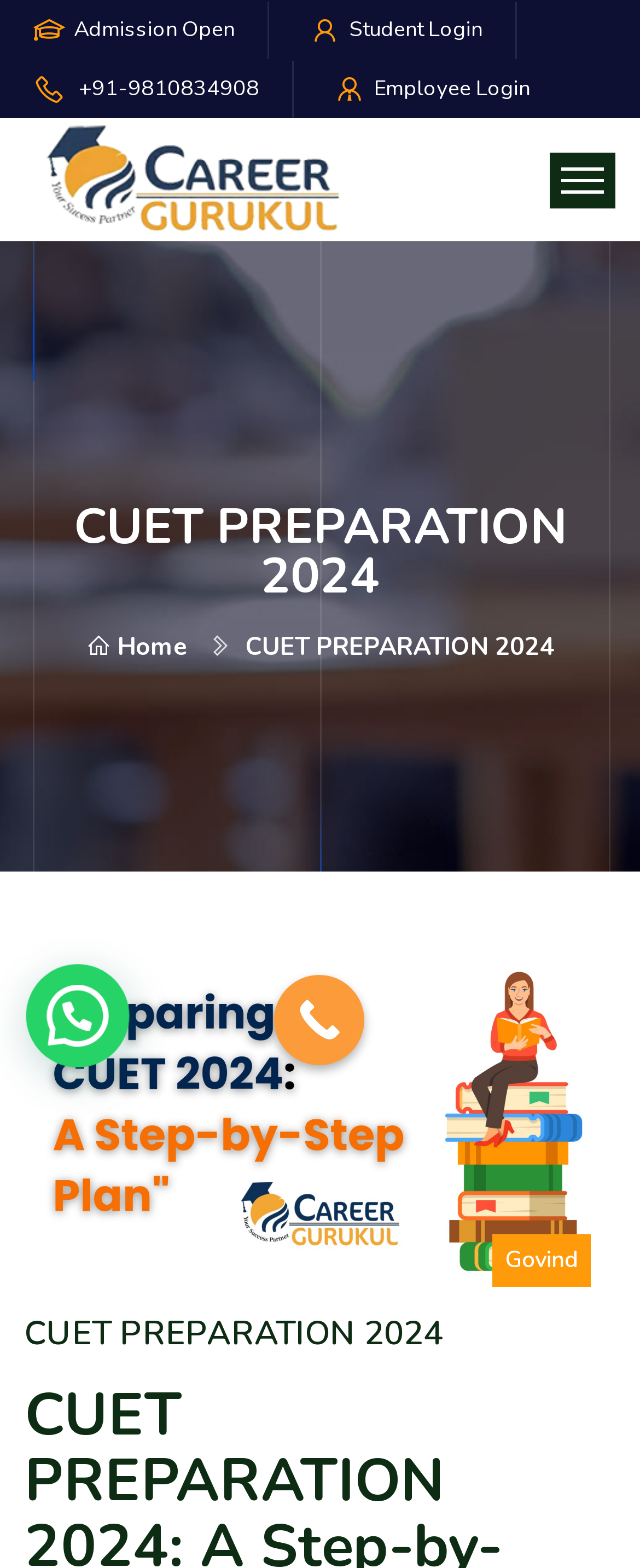Identify the bounding box coordinates of the clickable section necessary to follow the following instruction: "Toggle navigation". The coordinates should be presented as four float numbers from 0 to 1, i.e., [left, top, right, bottom].

[0.859, 0.097, 0.962, 0.132]